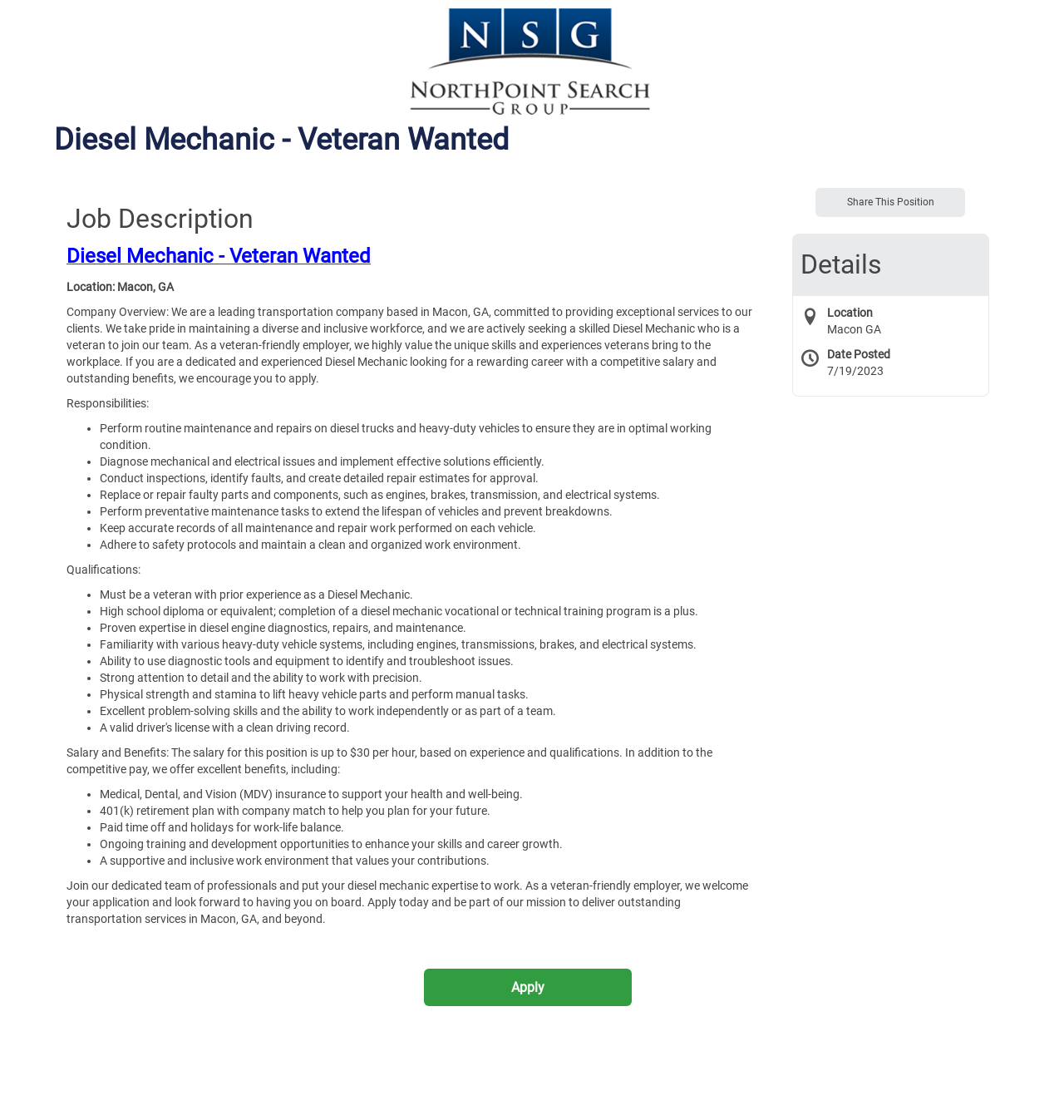Locate the bounding box coordinates of the UI element described by: "Apply". The bounding box coordinates should consist of four float numbers between 0 and 1, i.e., [left, top, right, bottom].

[0.398, 0.865, 0.594, 0.899]